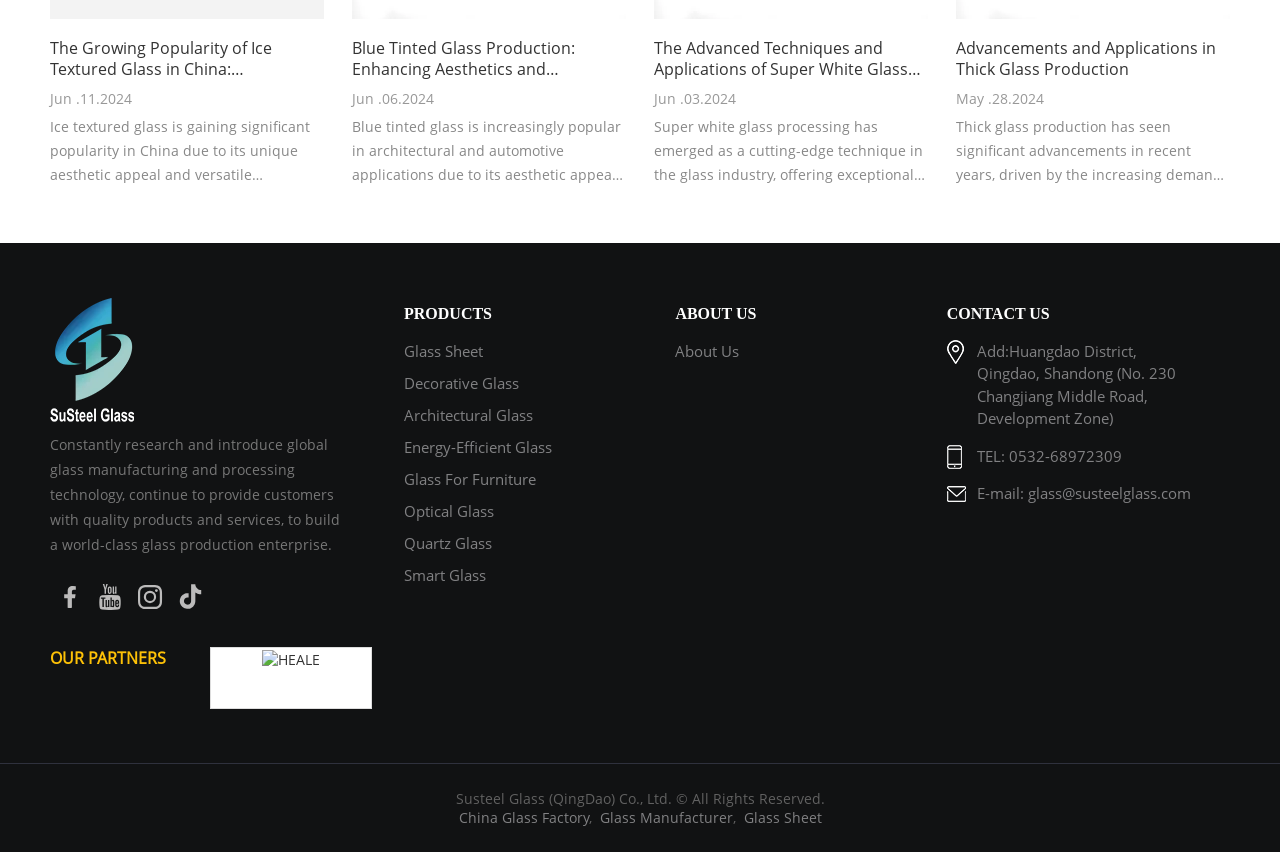Analyze the image and give a detailed response to the question:
What is the date of the first article?

I found the date of the first article by looking at the StaticText element with the text 'Jun.11.2024' which is located above the first article title.